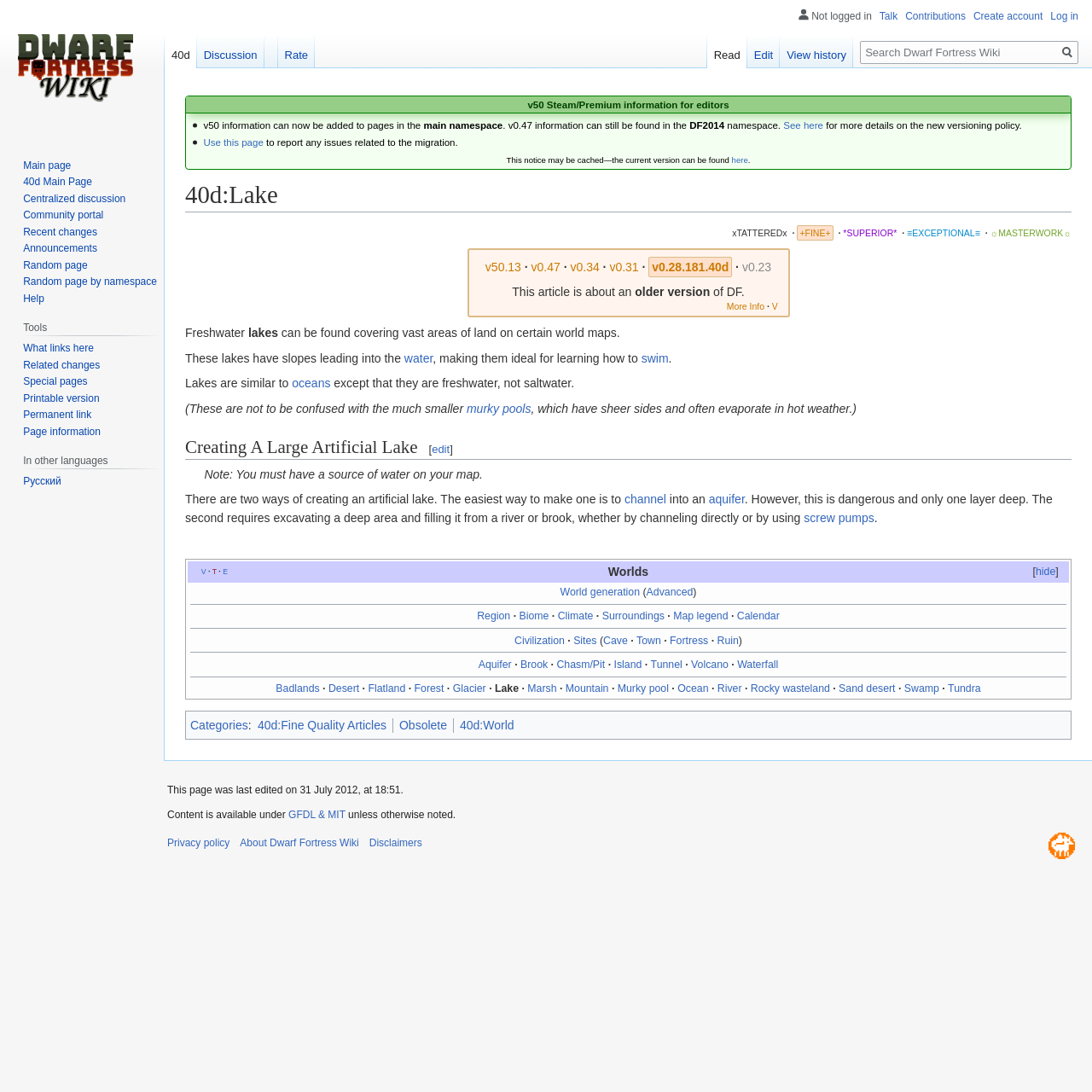What is the name of the lake described on this webpage?
Use the screenshot to answer the question with a single word or phrase.

40d:Lake